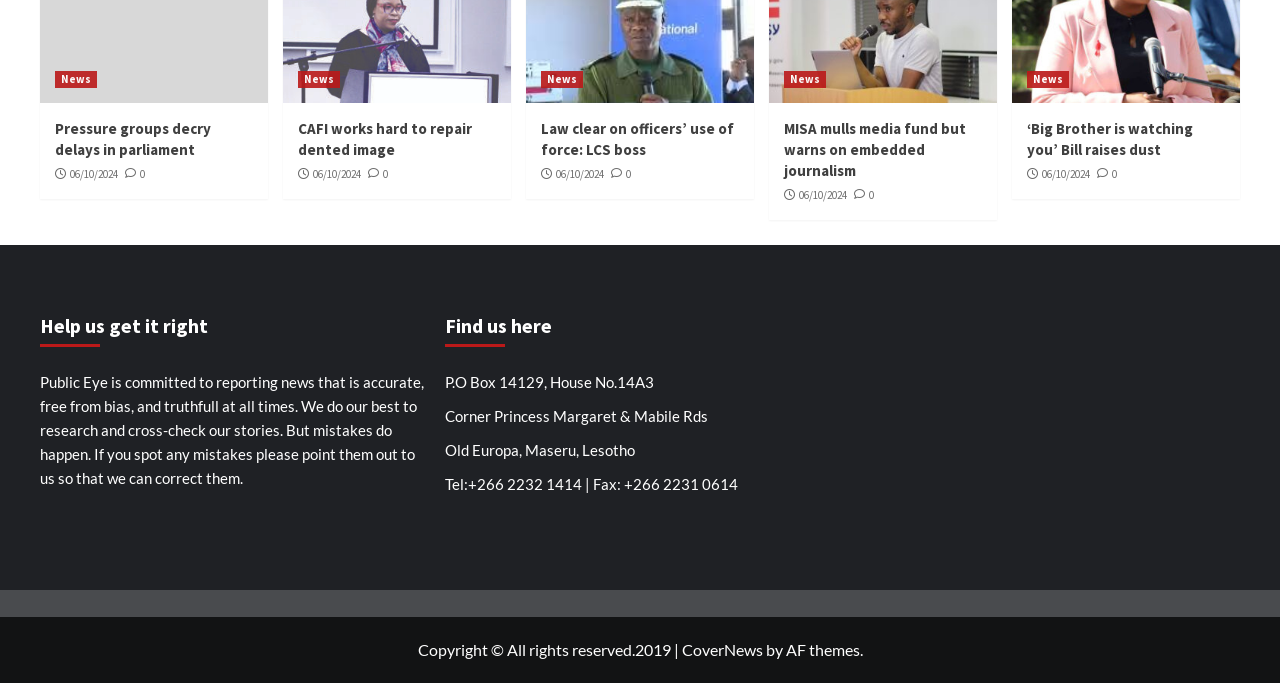Identify the bounding box coordinates of the clickable region necessary to fulfill the following instruction: "Read news about Pressure groups decry delays in parliament". The bounding box coordinates should be four float numbers between 0 and 1, i.e., [left, top, right, bottom].

[0.043, 0.175, 0.165, 0.233]